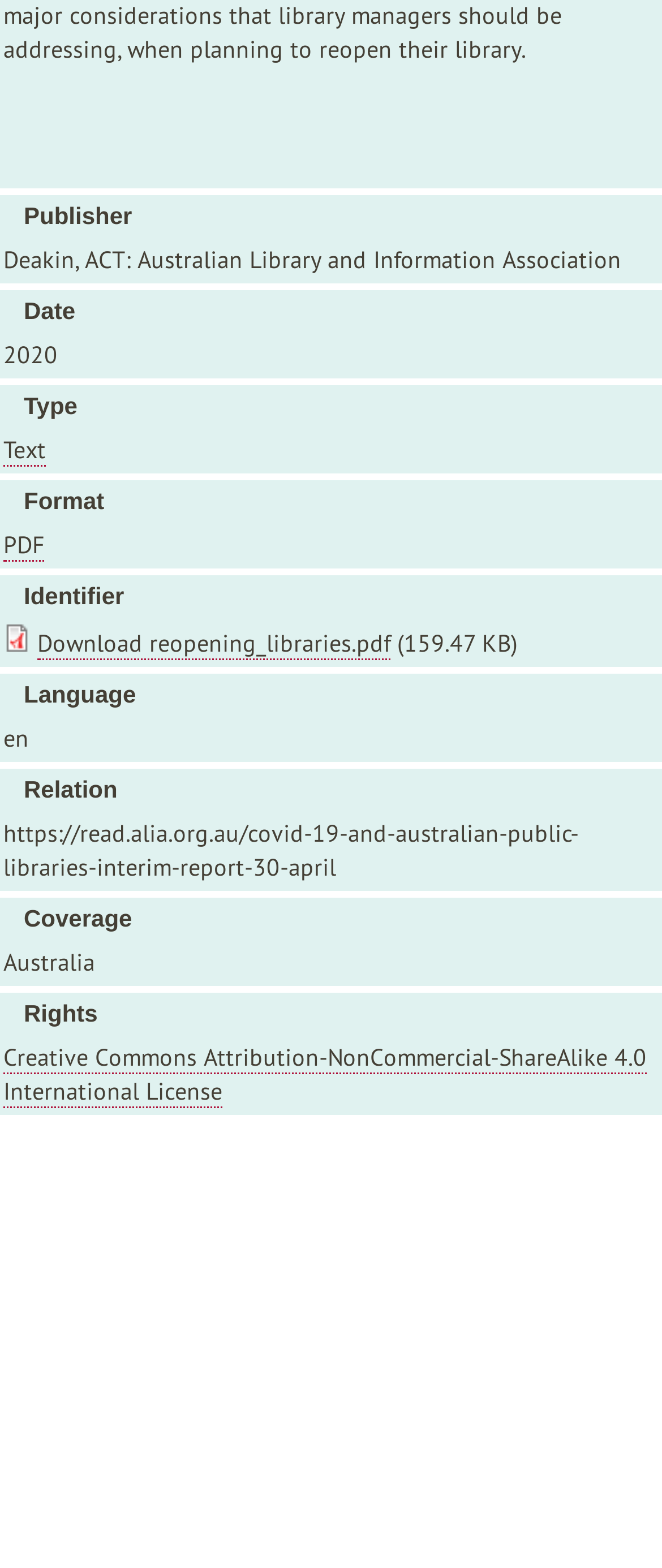What is the coverage of the document?
Refer to the image and provide a thorough answer to the question.

The coverage of the document can be found in the static text element 'Australia' which is located next to the 'Coverage' static text element, indicating the geographical scope of the document.